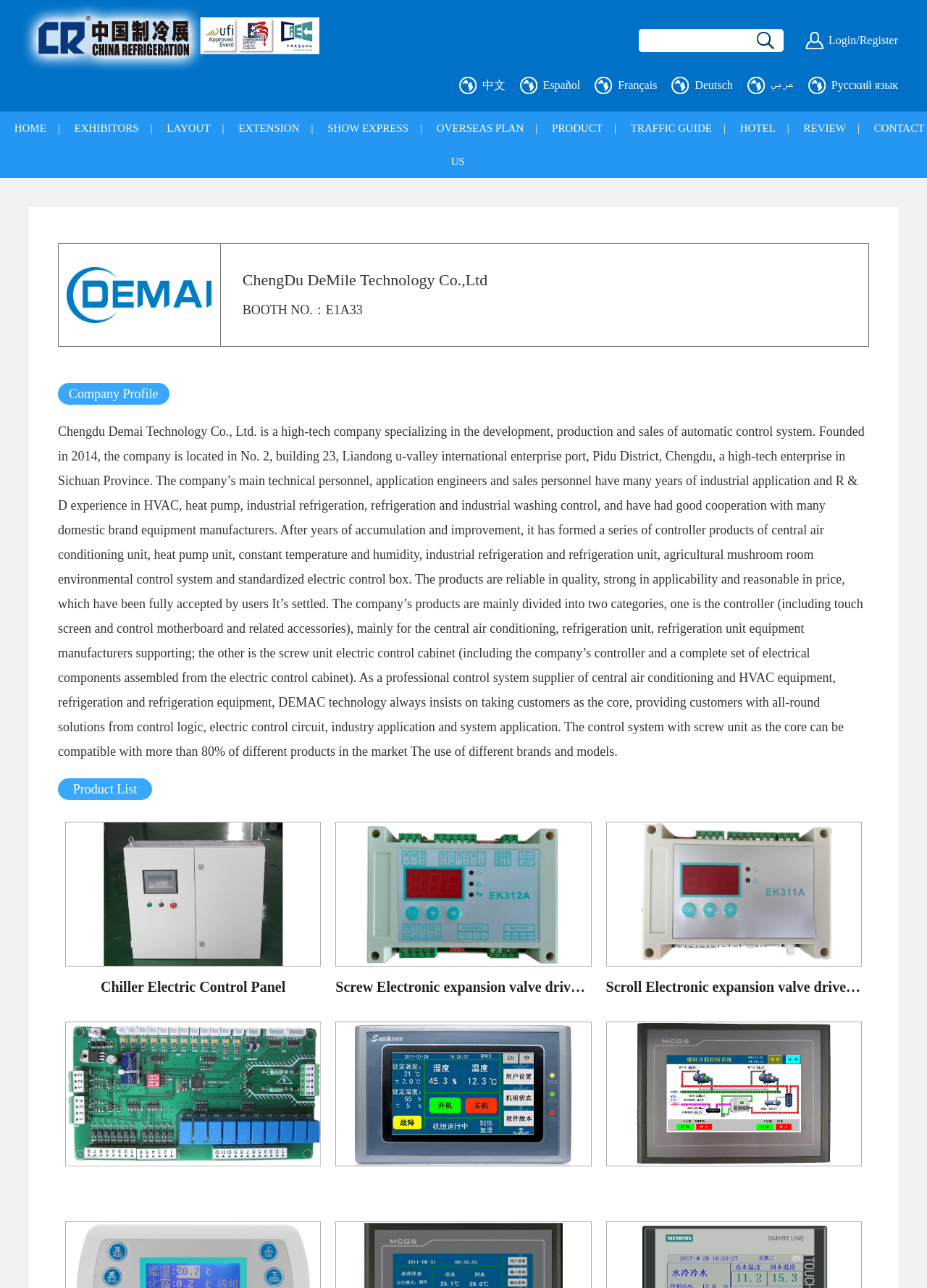By analyzing the image, answer the following question with a detailed response: What is the language of the webpage?

The webpage provides links to switch between different languages, including English, Chinese, Spanish, French, Arabic, and Russian, indicating that the webpage supports multiple languages.